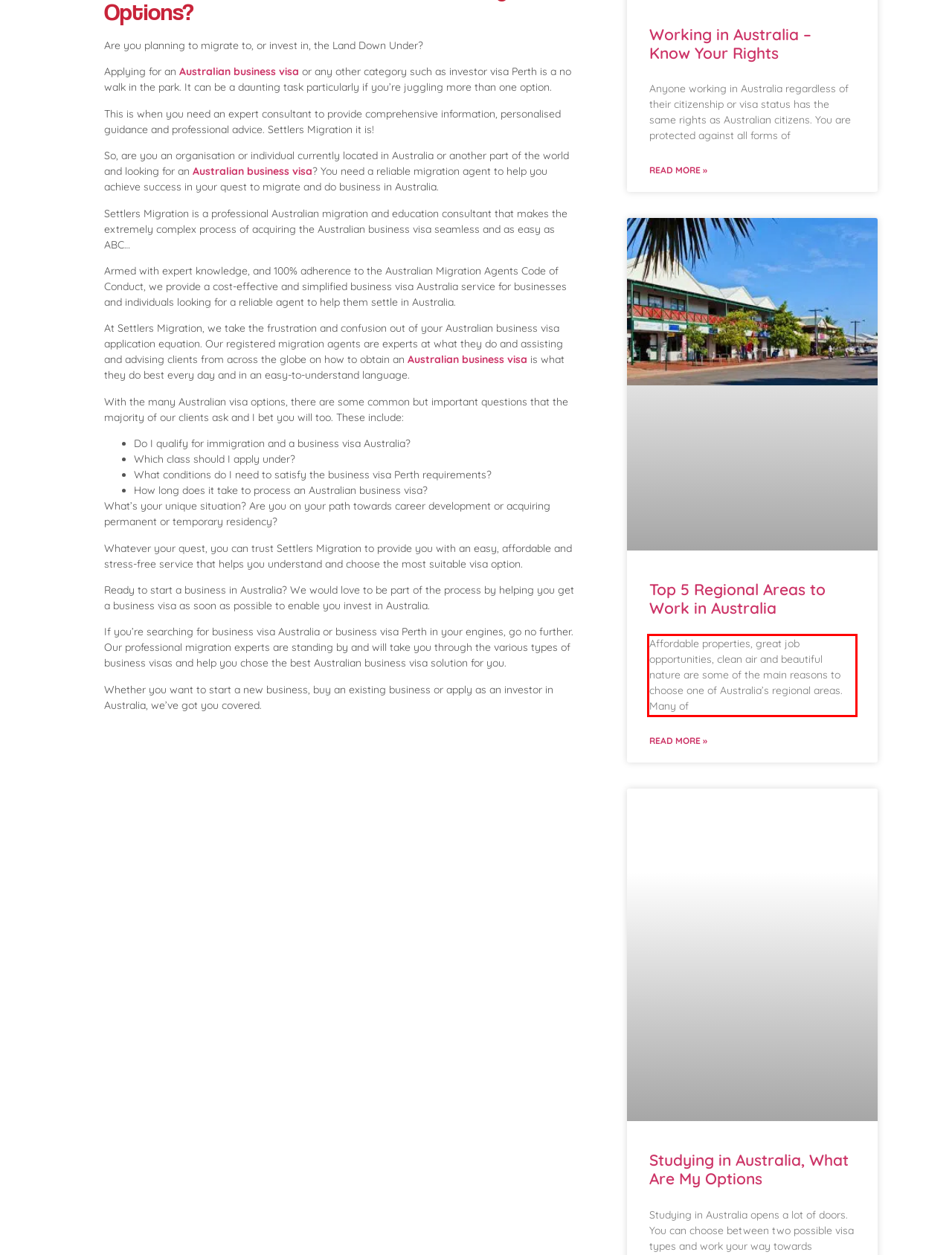Inspect the webpage screenshot that has a red bounding box and use OCR technology to read and display the text inside the red bounding box.

Affordable properties, great job opportunities, clean air and beautiful nature are some of the main reasons to choose one of Australia’s regional areas. Many of